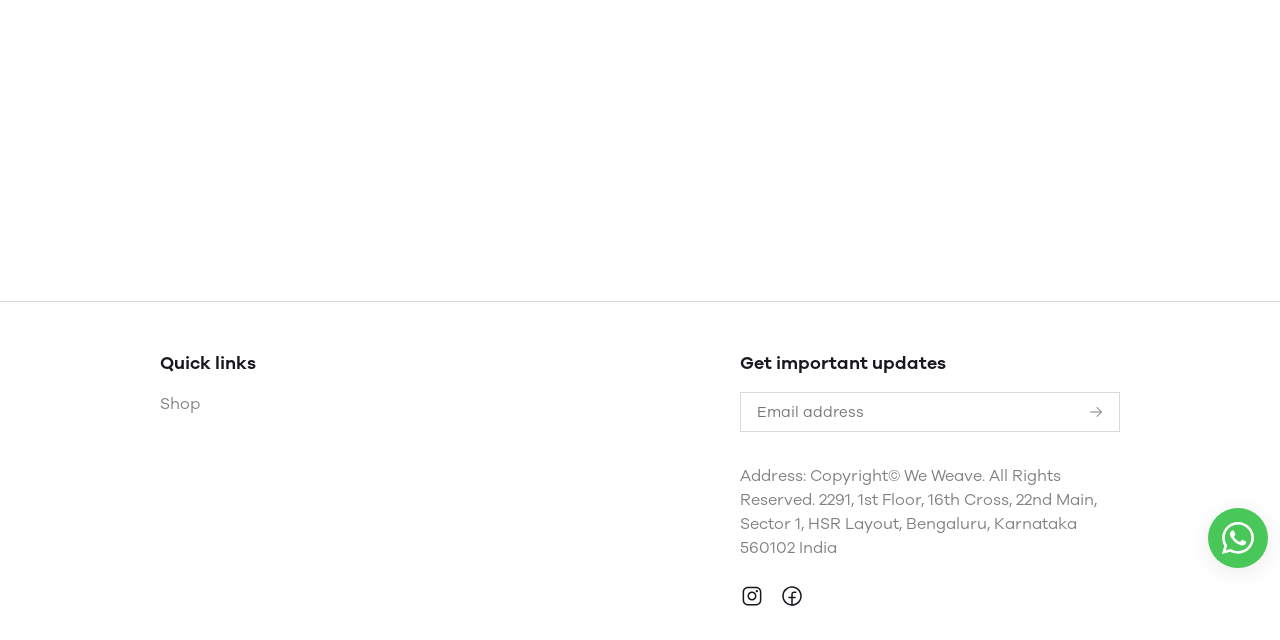Given the description placeholder="Email address", predict the bounding box coordinates of the UI element. Ensure the coordinates are in the format (top-left x, top-left y, bottom-right x, bottom-right y) and all values are between 0 and 1.

[0.578, 0.612, 0.875, 0.675]